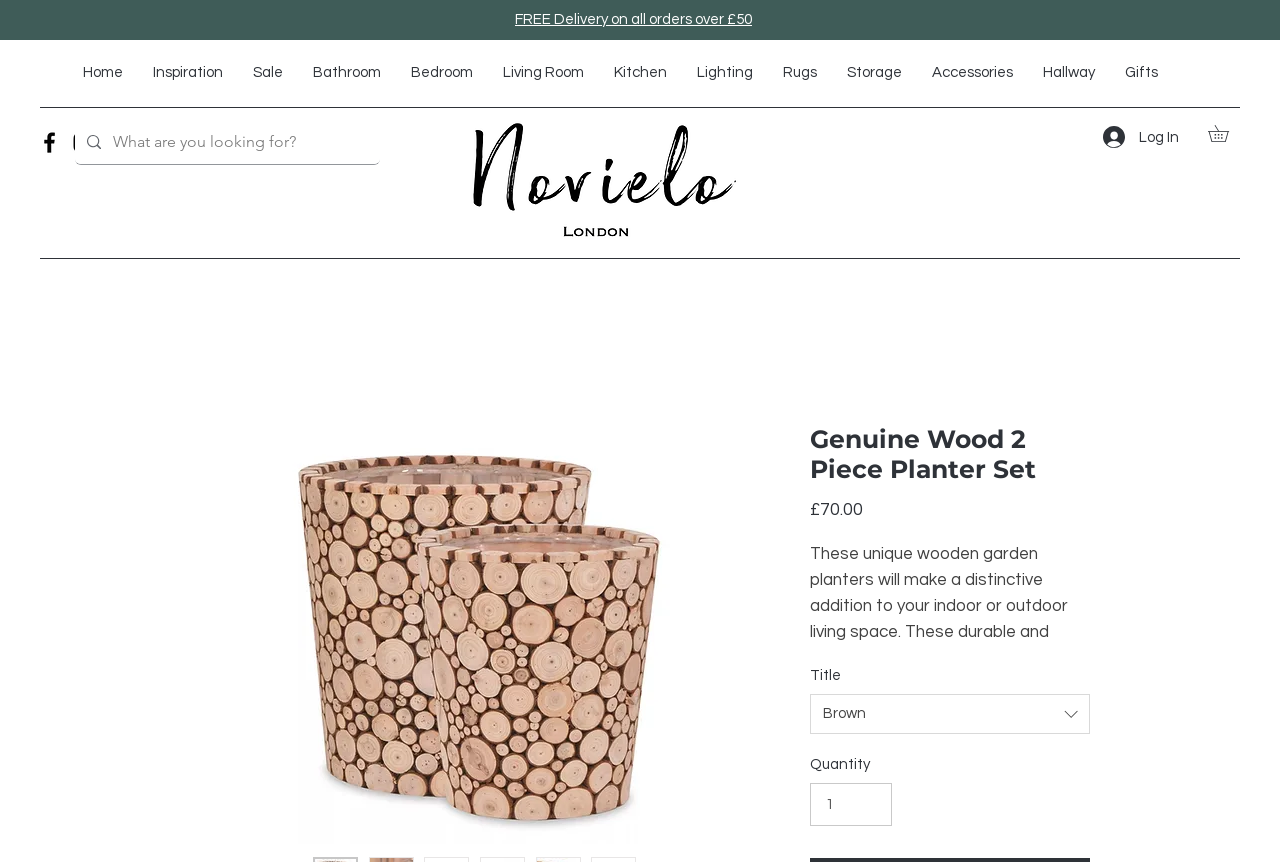Generate the text of the webpage's primary heading.

Genuine Wood 2 Piece Planter Set